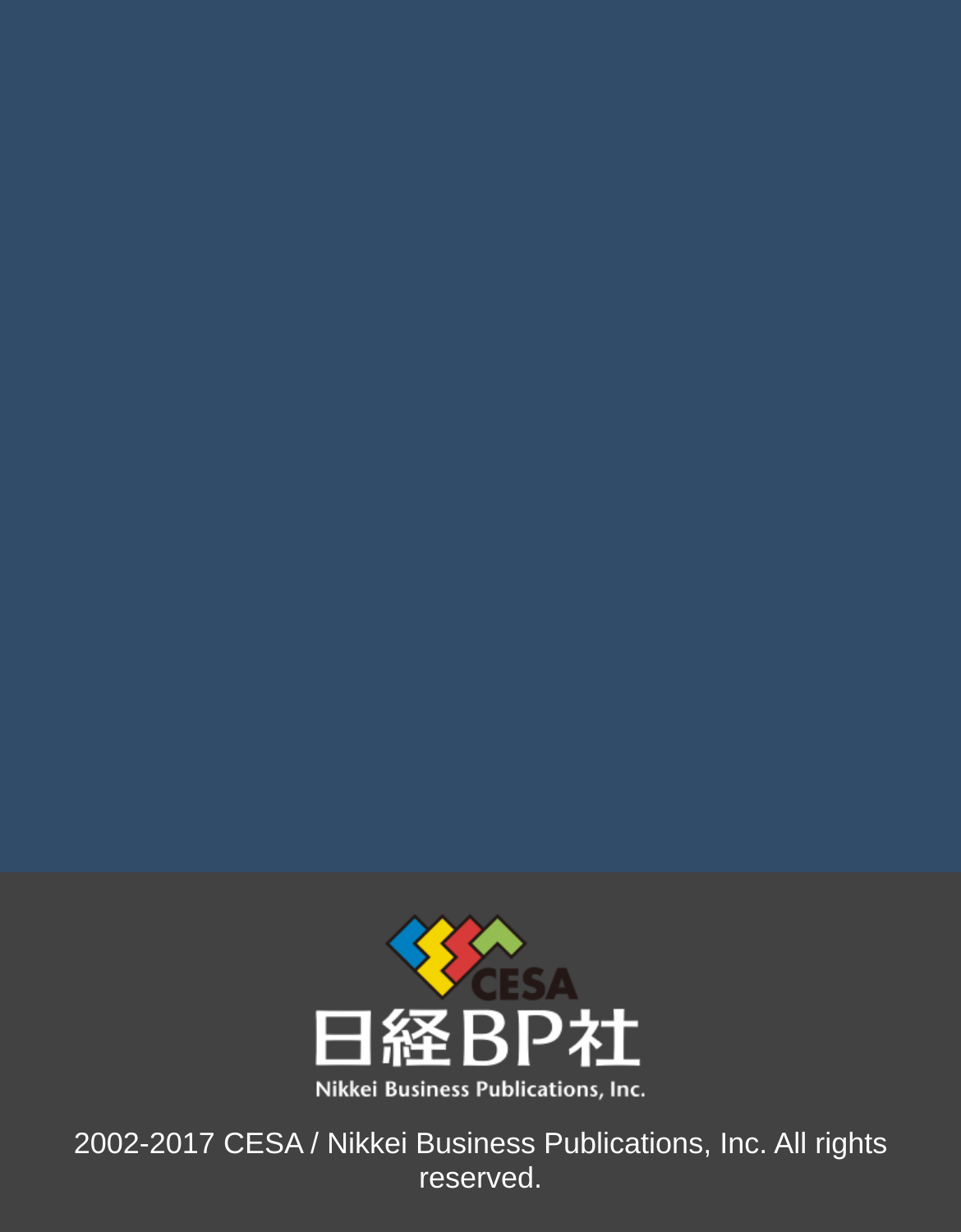For the following element description, predict the bounding box coordinates in the format (top-left x, top-left y, bottom-right x, bottom-right y). All values should be floating point numbers between 0 and 1. Description: Contact

[0.296, 0.422, 0.447, 0.454]